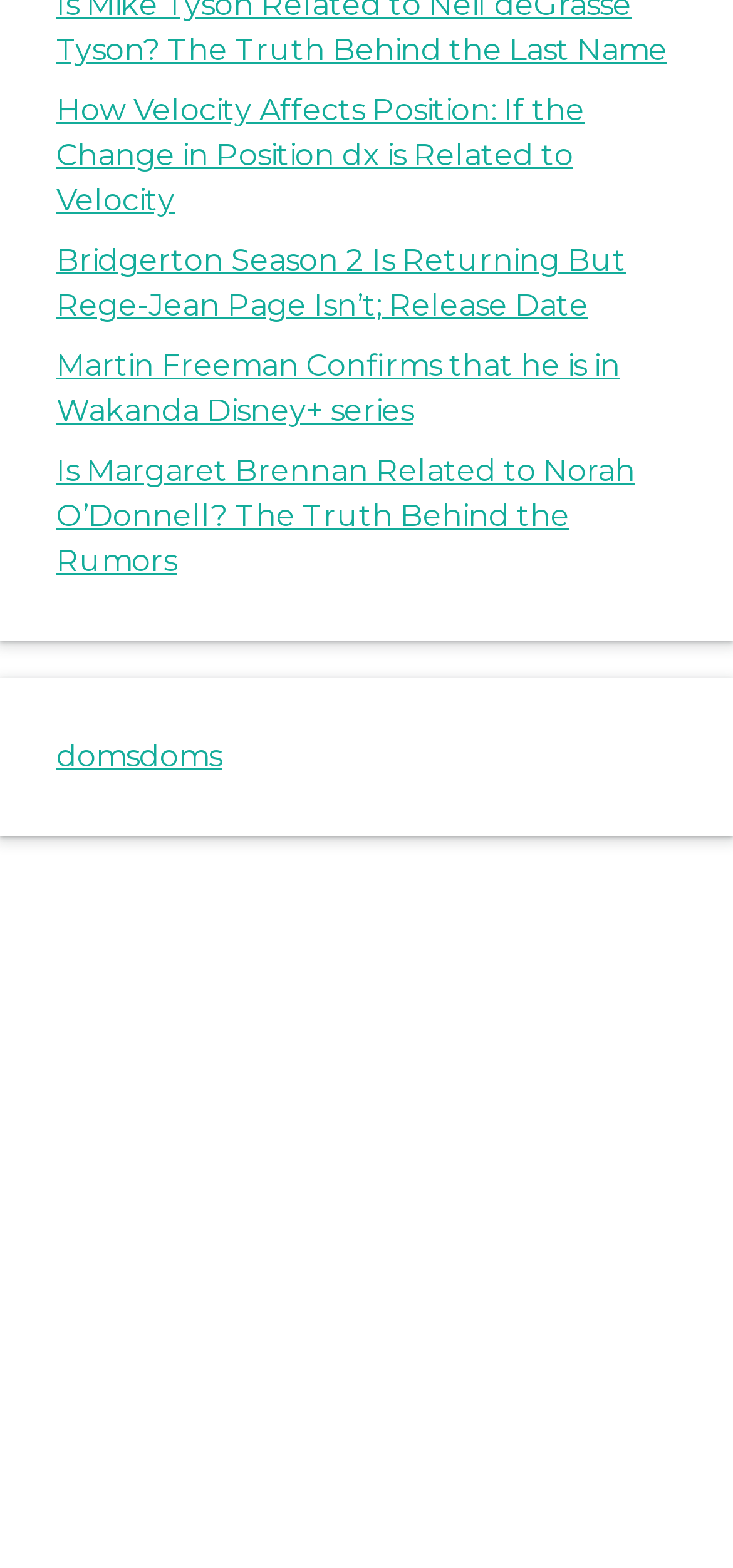What are the two links in the middle section?
Give a detailed response to the question by analyzing the screenshot.

The middle section contains two links with the same text 'doms', which may be a category or a tag for the content on the webpage.